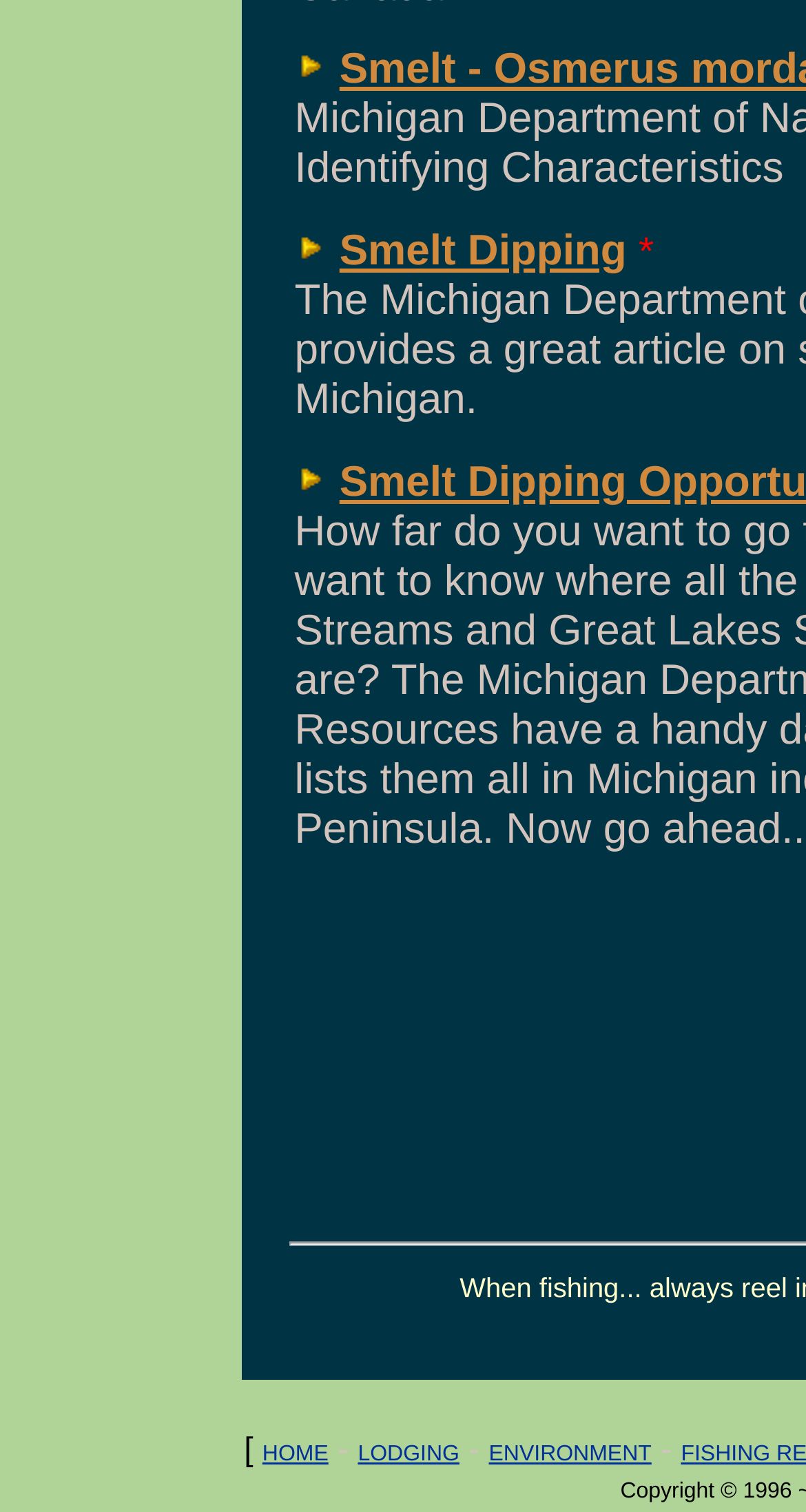Provide the bounding box coordinates of the HTML element described by the text: "Smelt Dipping".

[0.421, 0.15, 0.777, 0.181]